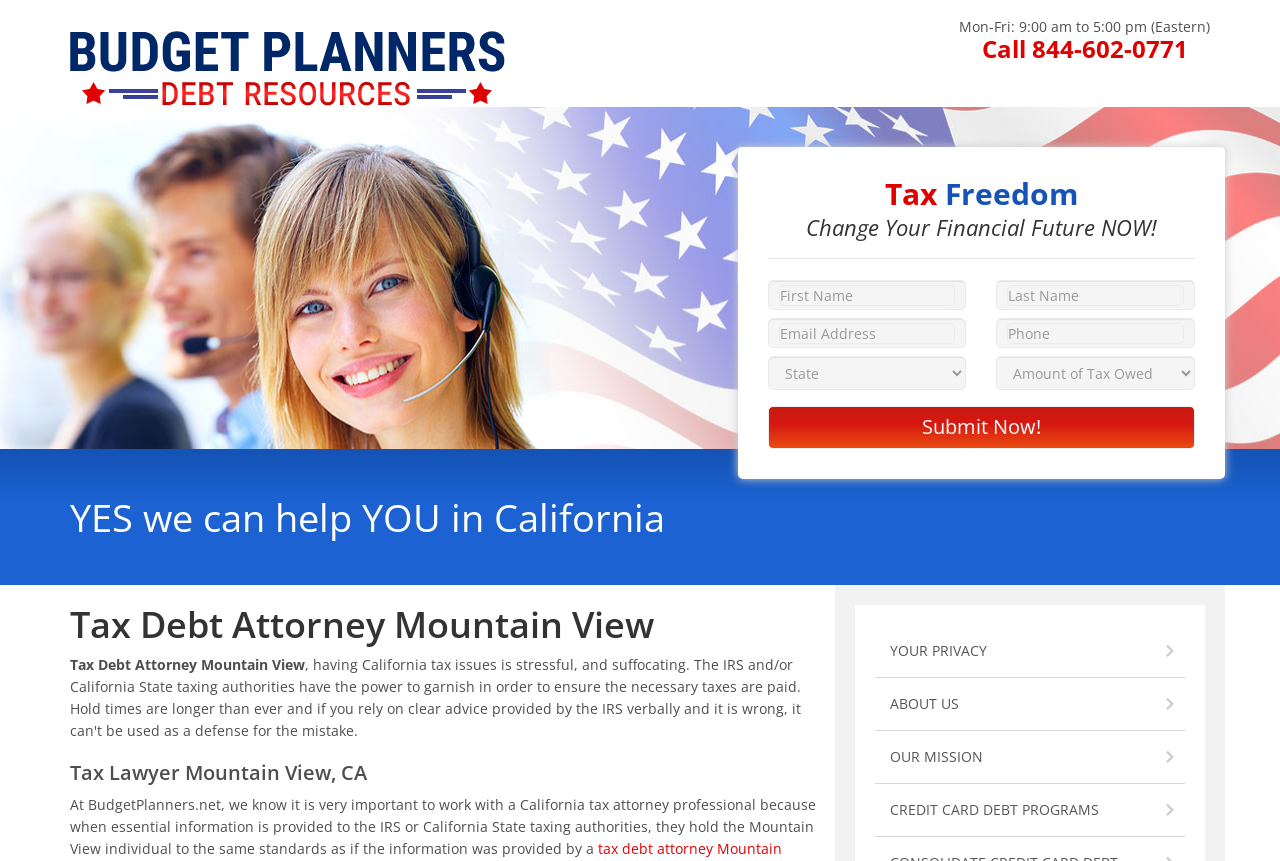Locate the bounding box coordinates of the element you need to click to accomplish the task described by this instruction: "Enter First Name".

[0.6, 0.325, 0.755, 0.36]